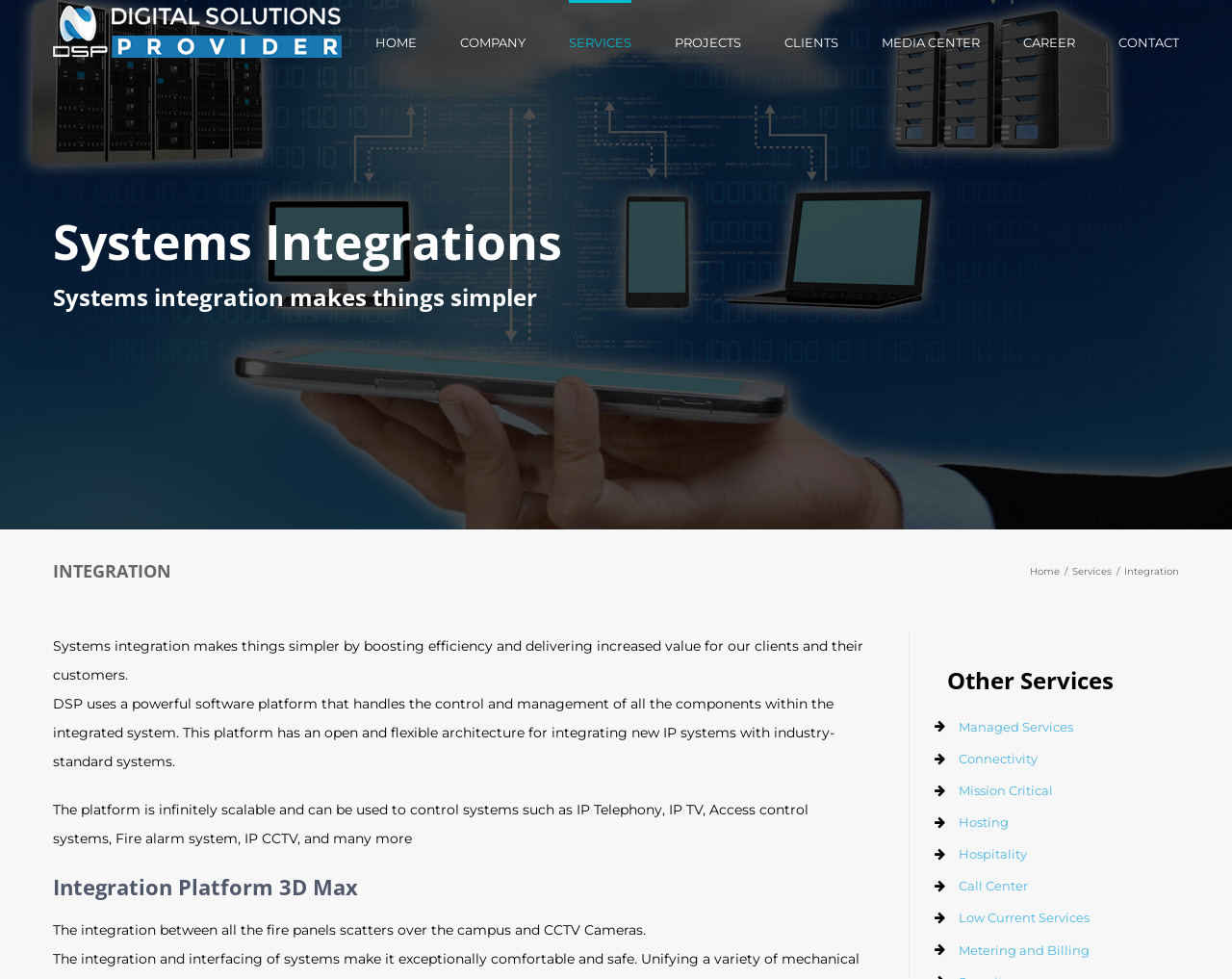Please determine the bounding box coordinates for the UI element described as: "HOME".

[0.305, 0.0, 0.338, 0.085]